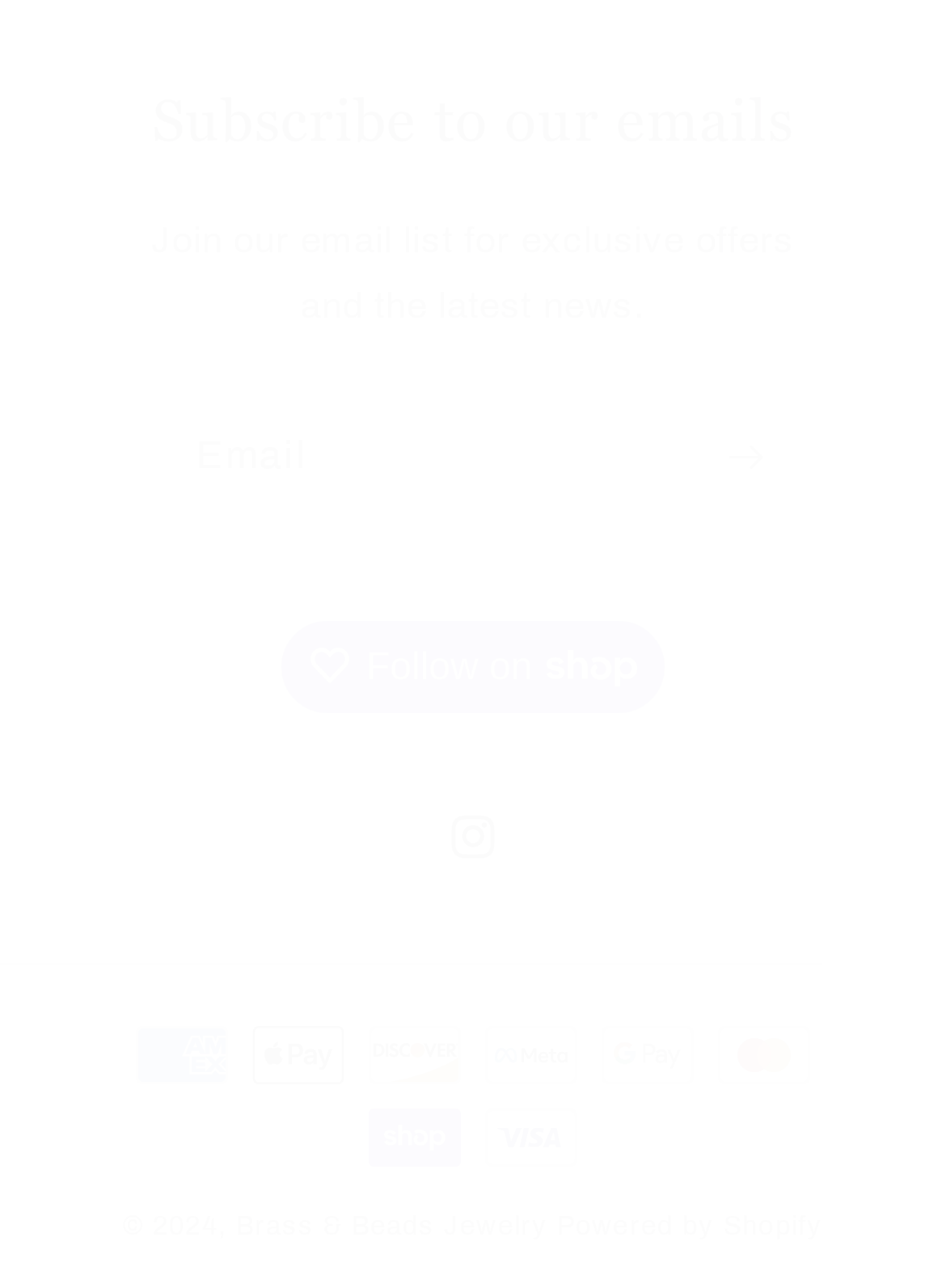Determine the bounding box of the UI element mentioned here: "Brass & Beads Jewelry". The coordinates must be in the format [left, top, right, bottom] with values ranging from 0 to 1.

[0.249, 0.94, 0.579, 0.962]